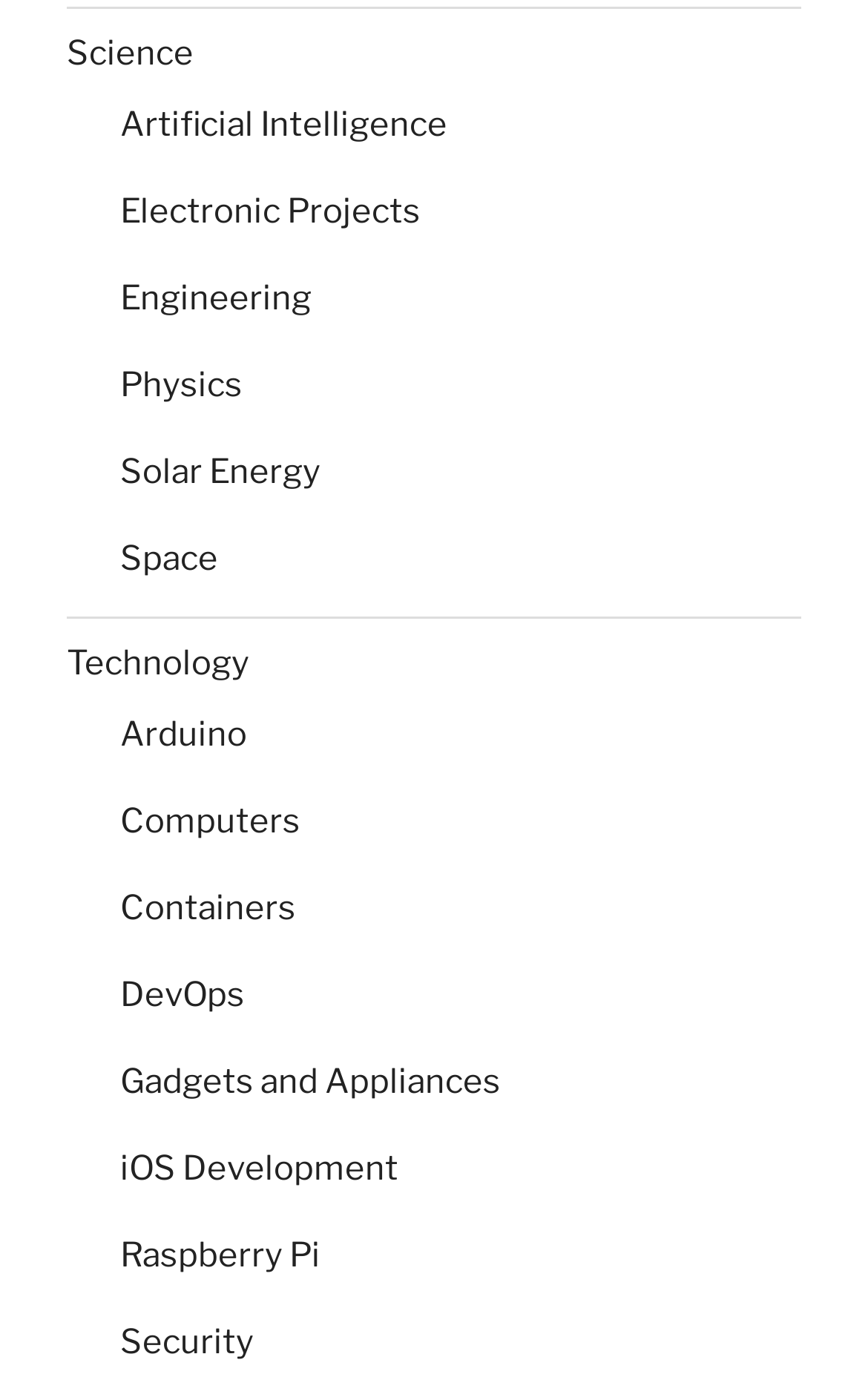Locate the bounding box coordinates of the clickable part needed for the task: "Learn about Solar Energy".

[0.138, 0.328, 0.369, 0.357]